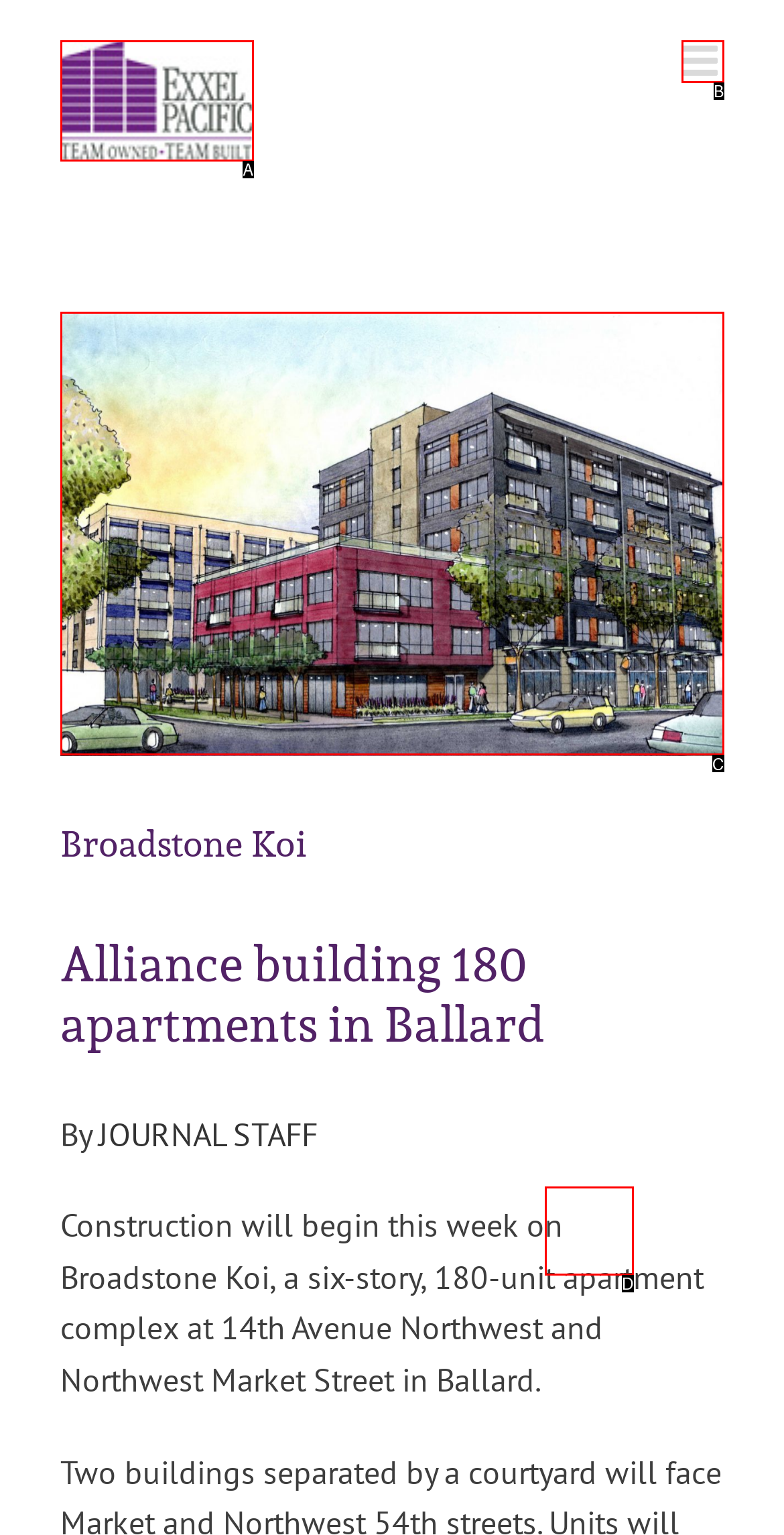Determine which option fits the following description: Go to Top
Answer with the corresponding option's letter directly.

D